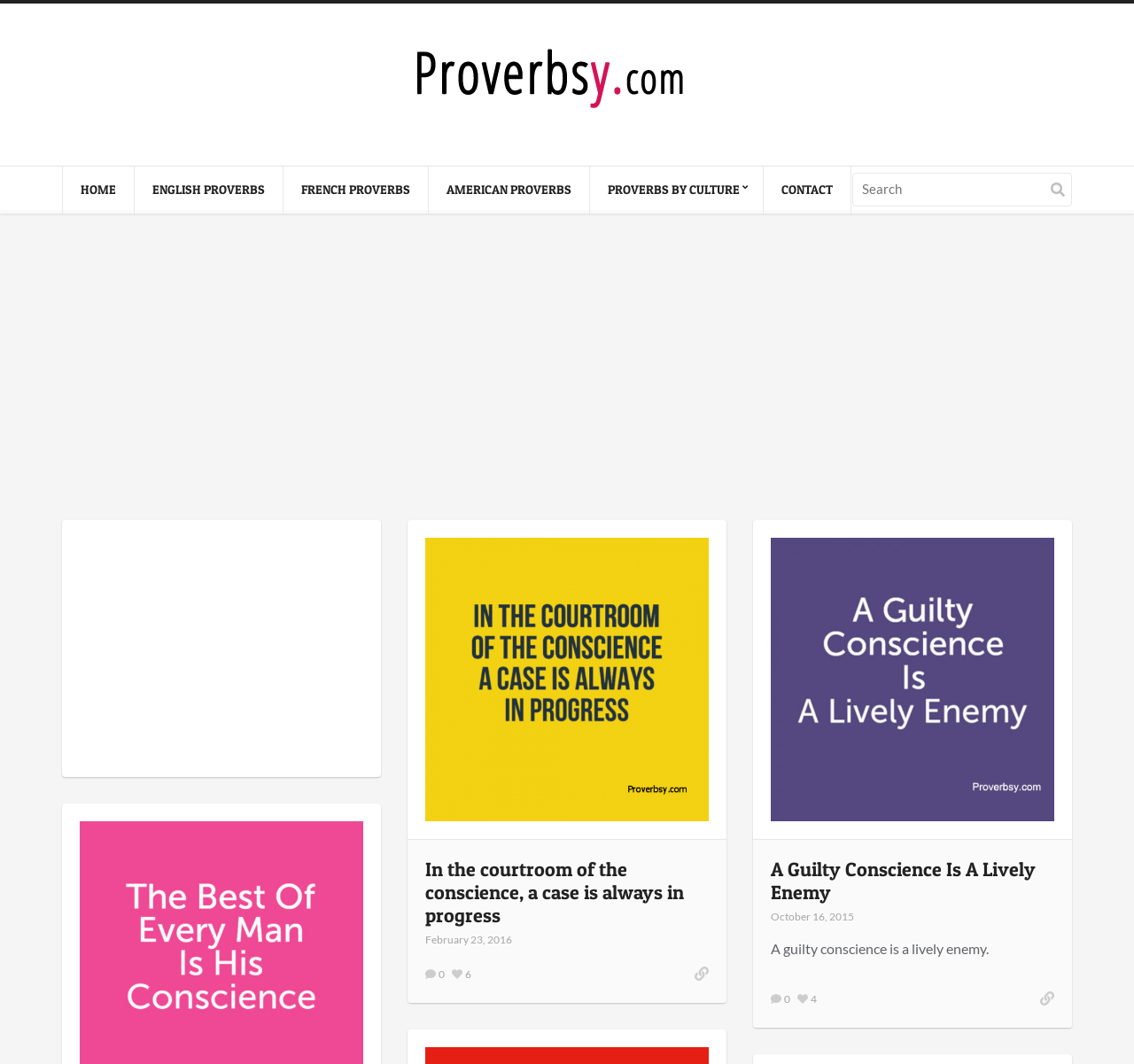Locate the bounding box coordinates of the clickable region necessary to complete the following instruction: "Read the article 'In the courtroom of the conscience, a case is always in progress'". Provide the coordinates in the format of four float numbers between 0 and 1, i.e., [left, top, right, bottom].

[0.375, 0.806, 0.625, 0.871]